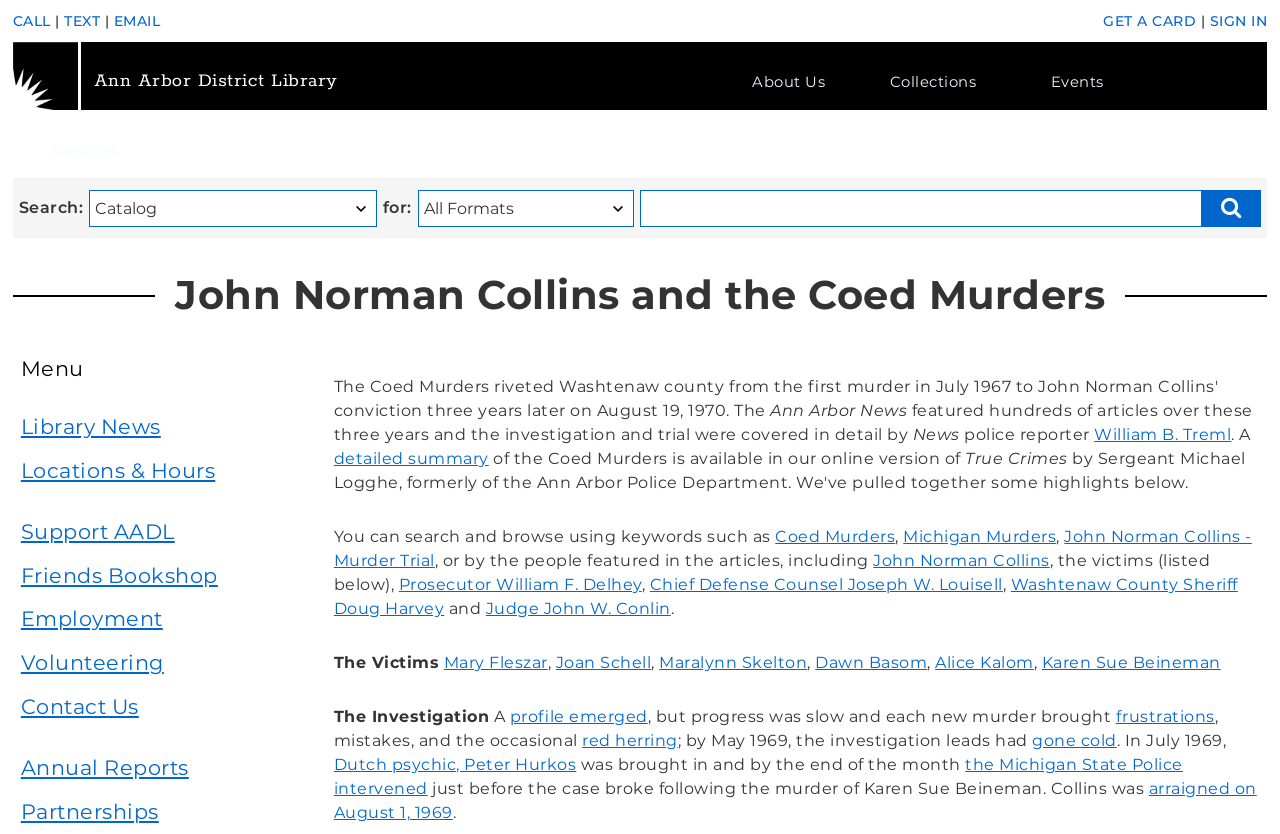Identify the bounding box coordinates of the region that should be clicked to execute the following instruction: "Click on the AADL Logo".

[0.01, 0.05, 0.063, 0.132]